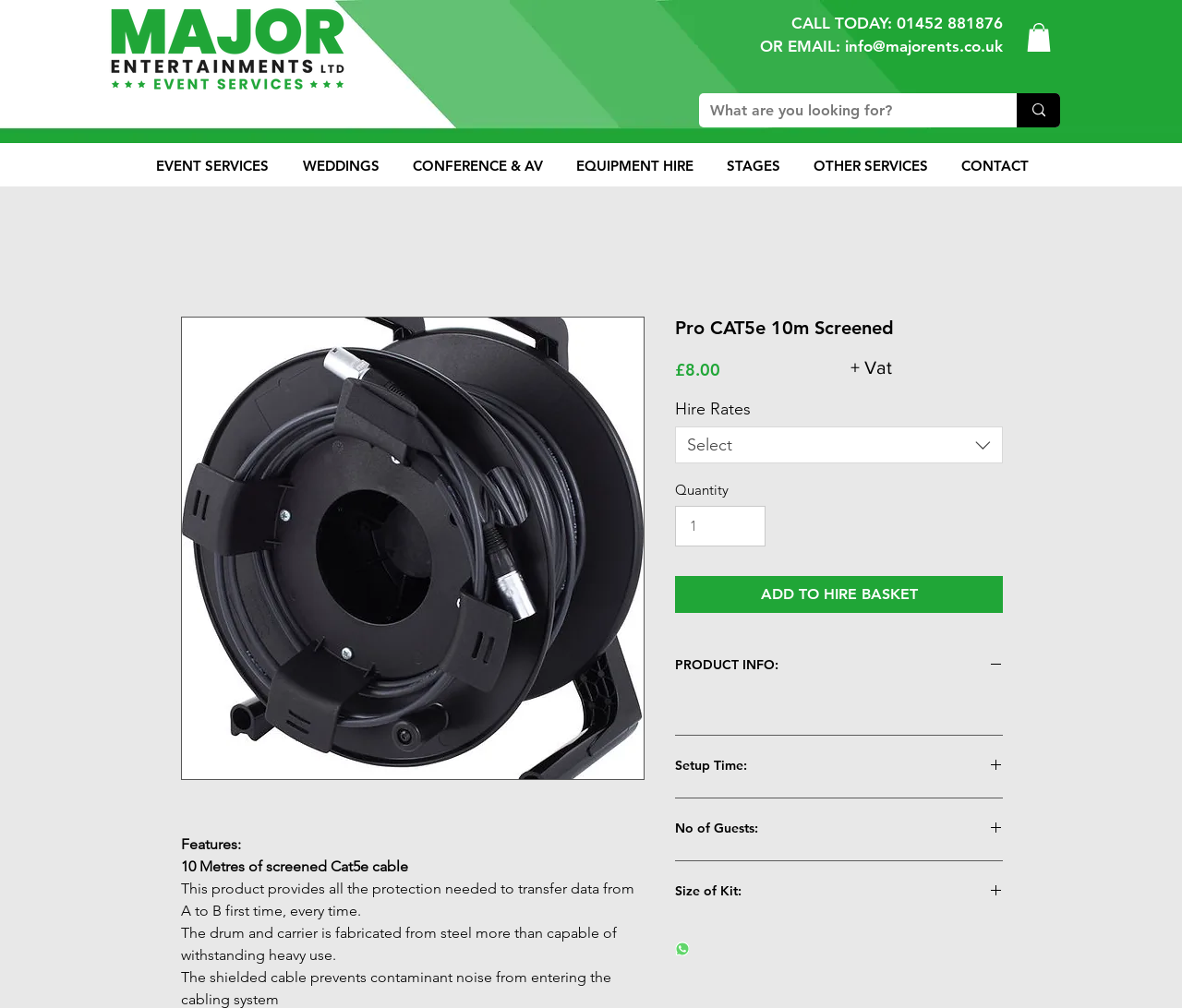Provide the bounding box coordinates for the UI element described in this sentence: "ADD TO HIRE BASKET". The coordinates should be four float values between 0 and 1, i.e., [left, top, right, bottom].

[0.571, 0.571, 0.848, 0.608]